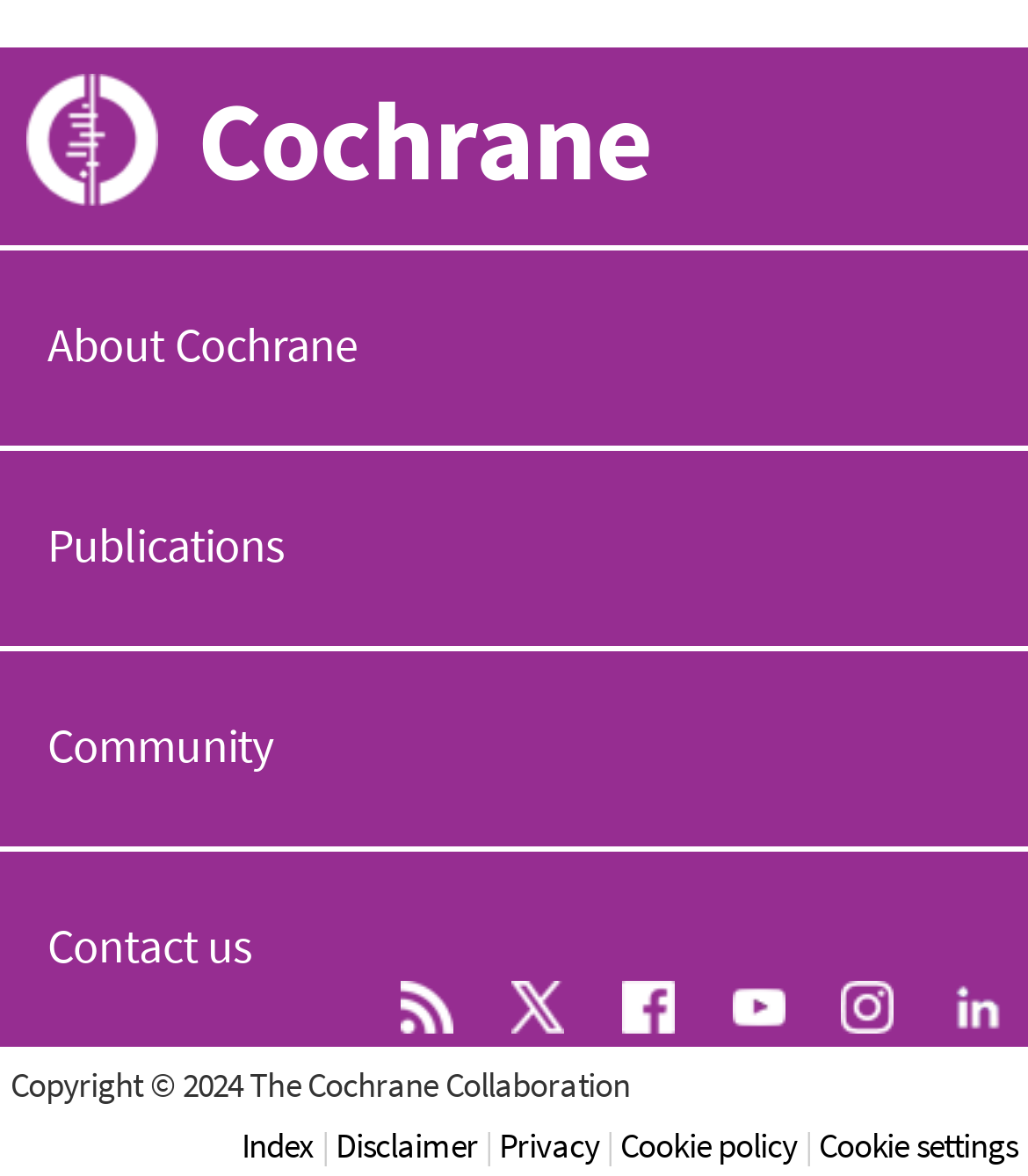Identify the bounding box coordinates for the UI element mentioned here: "Publications". Provide the coordinates as four float values between 0 and 1, i.e., [left, top, right, bottom].

[0.0, 0.38, 1.0, 0.546]